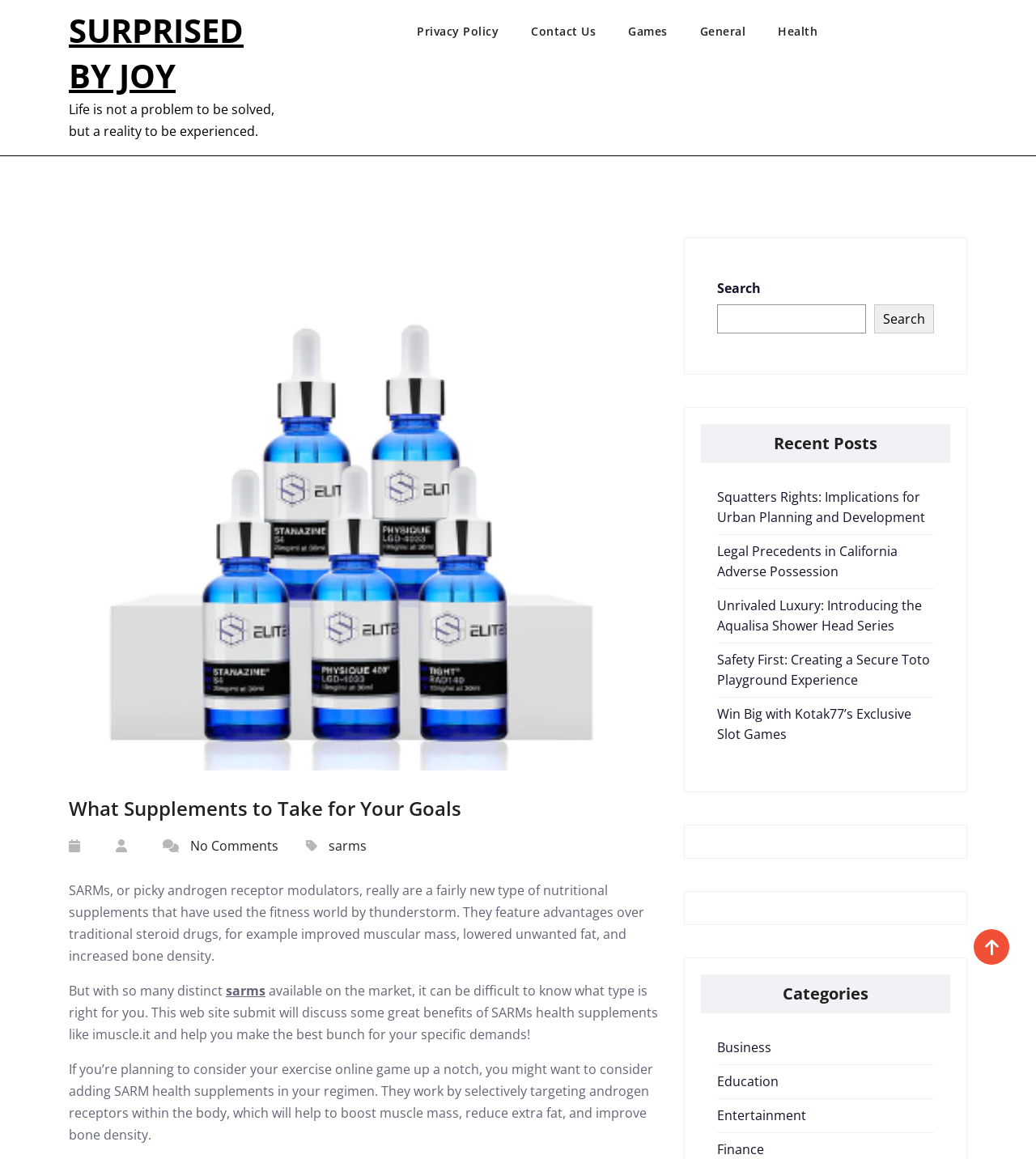Identify and extract the main heading of the webpage.

SURPRISED BY JOY